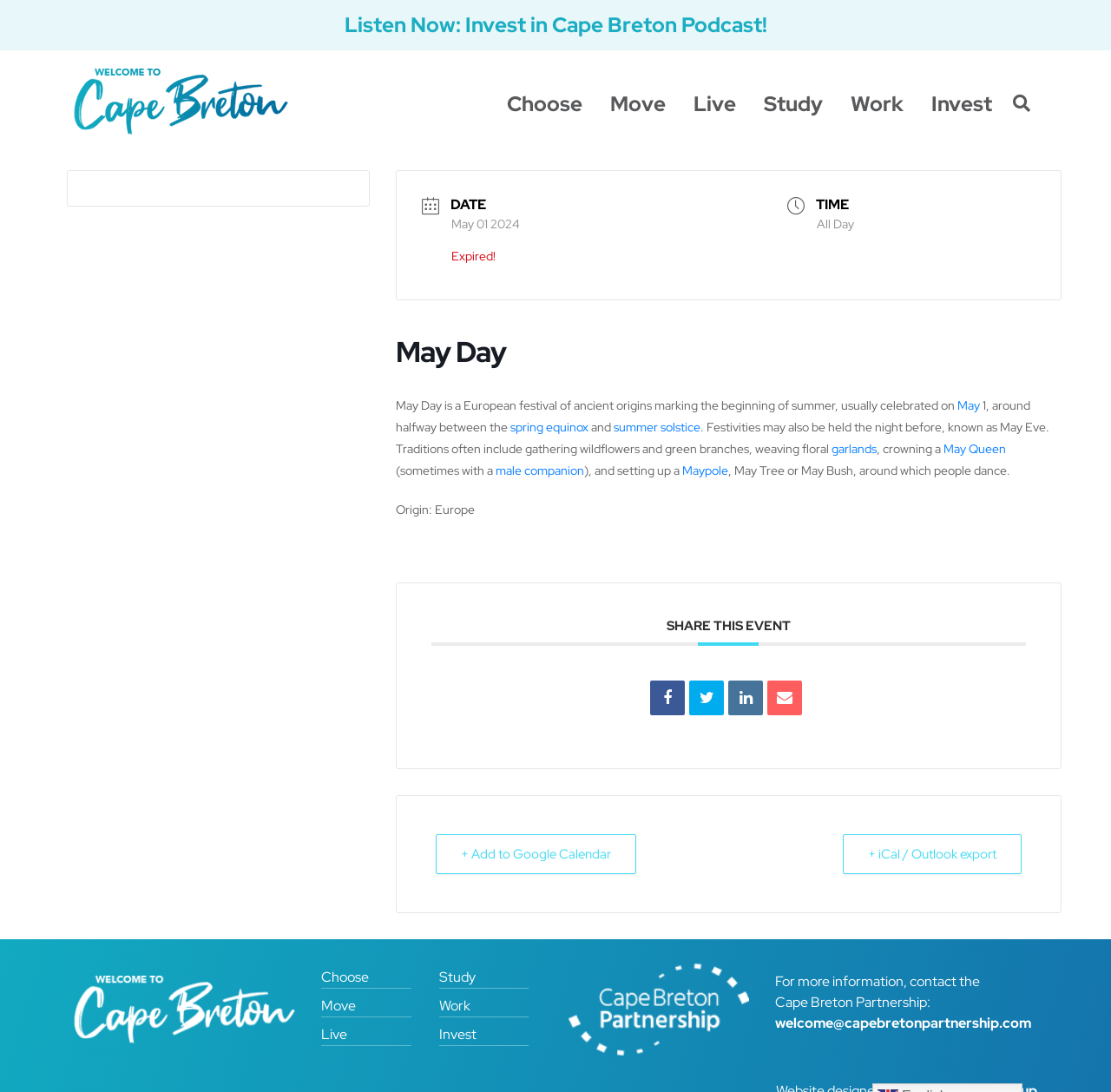Please identify the coordinates of the bounding box for the clickable region that will accomplish this instruction: "Contact the Cape Breton Partnership".

[0.697, 0.89, 0.882, 0.907]